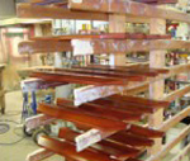Craft a thorough explanation of what is depicted in the image.

The image showcases a stack of freshly finished pieces of cabinetry, indicative of the high-quality production capabilities of the facility. The structure appears to be organized with multiple layers, highlighting the meticulous care taken in the finishing process. Each piece is likely prepared for installation, demonstrating the company's commitment to craftsmanship and attention to detail in projects ranging from kitchen cabinets to trim and doors. The background hints at an industrial workshop environment, emphasizing the robust nature of the operations carried out in this space.